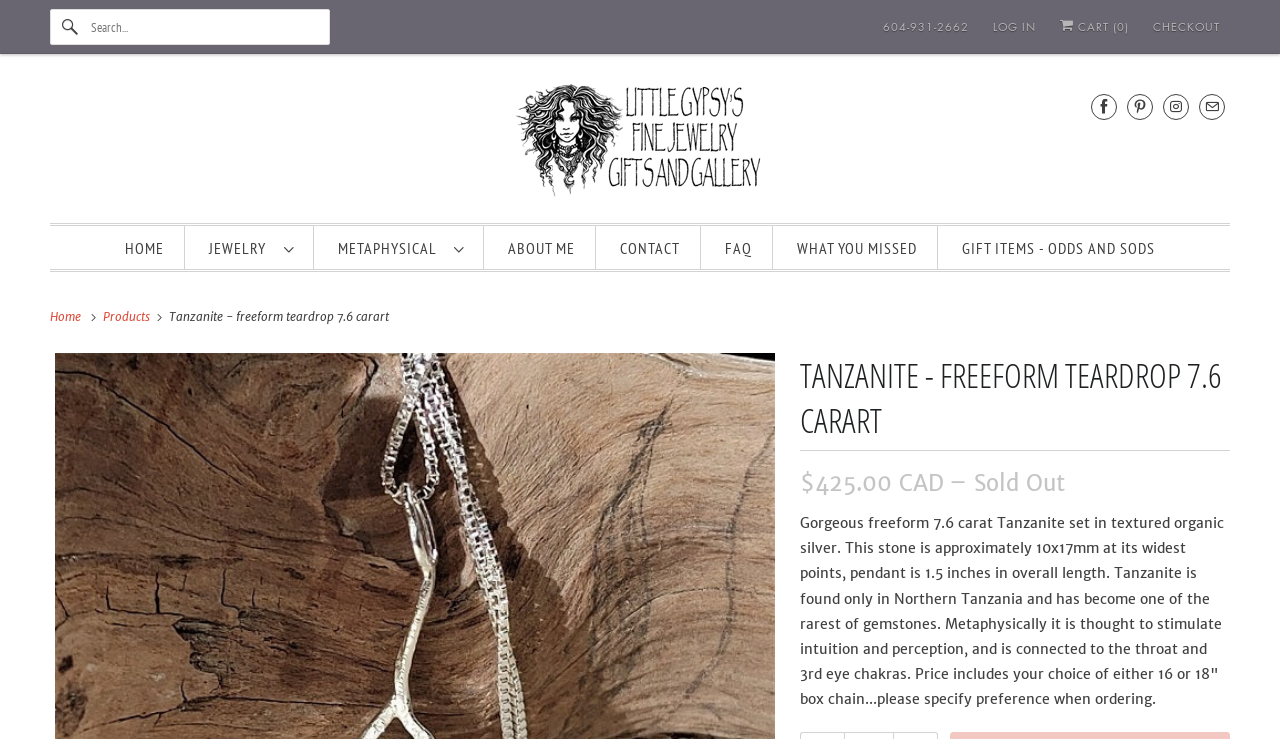Provide the bounding box coordinates of the HTML element this sentence describes: "About Me".

[0.397, 0.319, 0.449, 0.353]